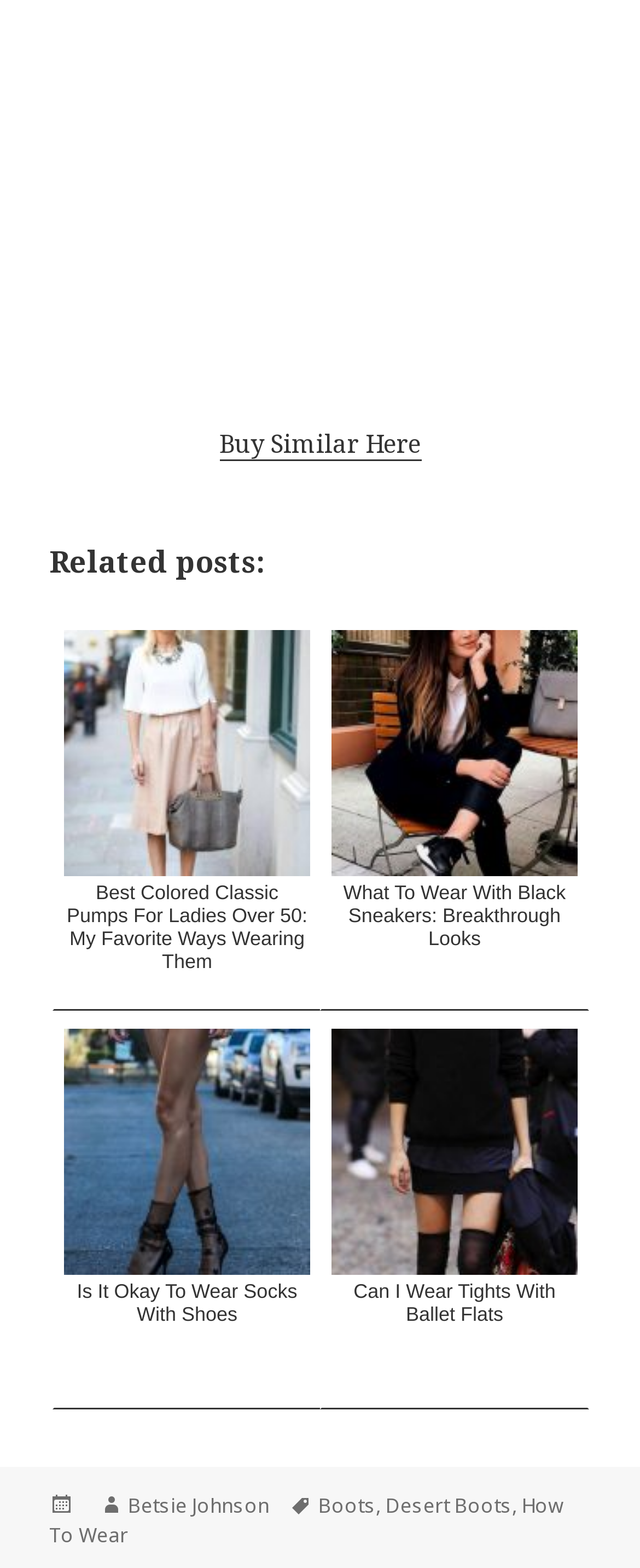Please find the bounding box coordinates of the clickable region needed to complete the following instruction: "Visit 'Betsie Johnson'". The bounding box coordinates must consist of four float numbers between 0 and 1, i.e., [left, top, right, bottom].

[0.2, 0.951, 0.42, 0.97]